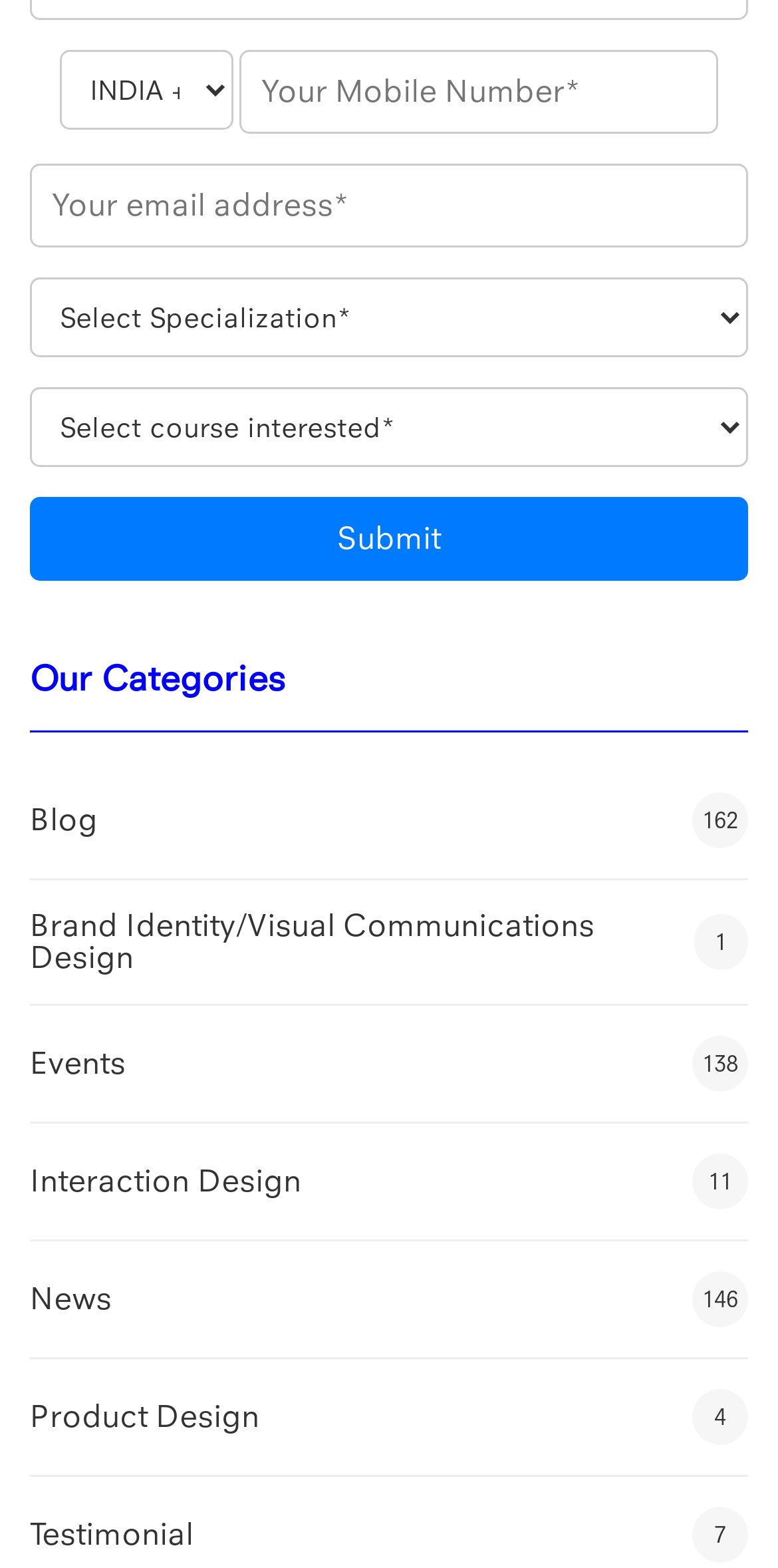Please predict the bounding box coordinates of the element's region where a click is necessary to complete the following instruction: "View the Interaction Design page". The coordinates should be represented by four float numbers between 0 and 1, i.e., [left, top, right, bottom].

[0.038, 0.736, 0.962, 0.771]